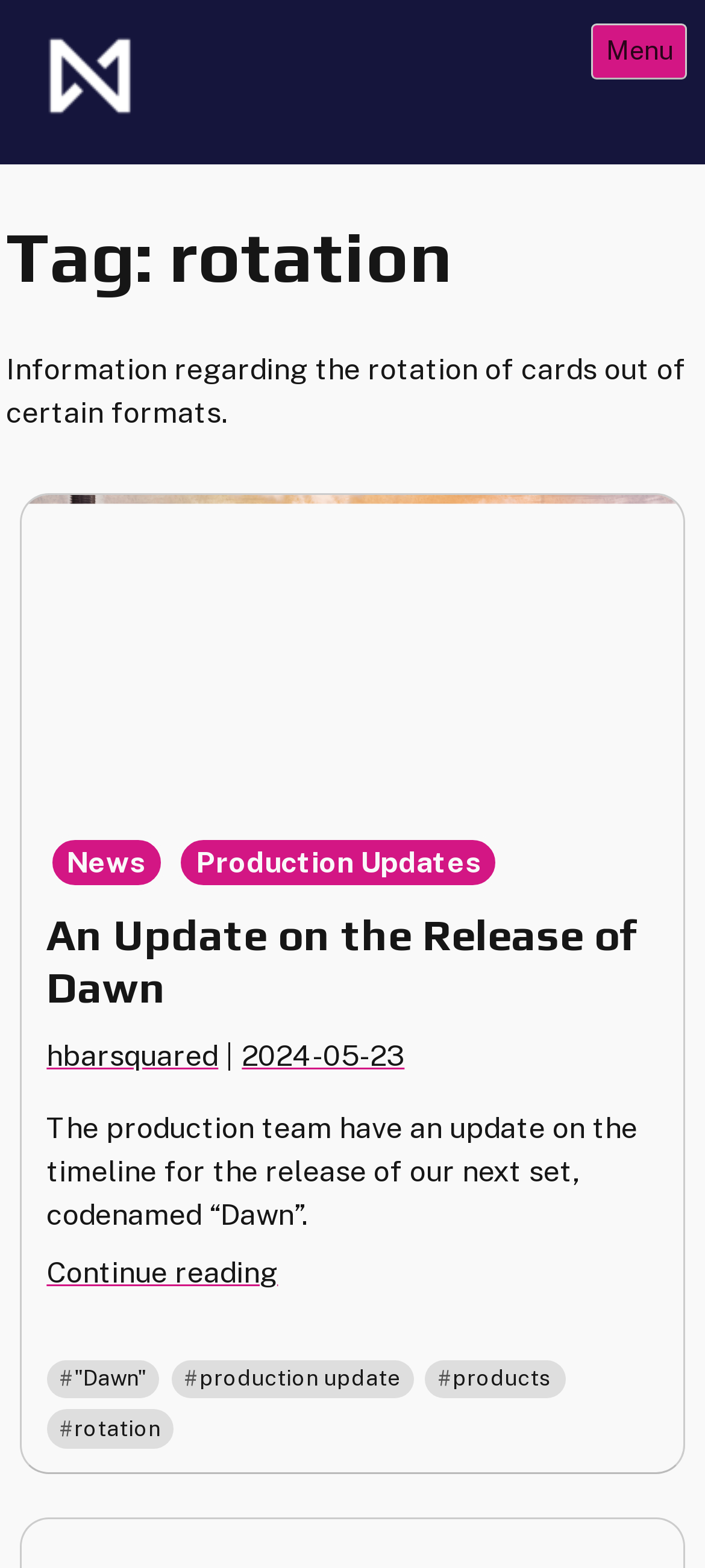Provide a short, one-word or phrase answer to the question below:
What is the main topic of the article?

Release of Dawn